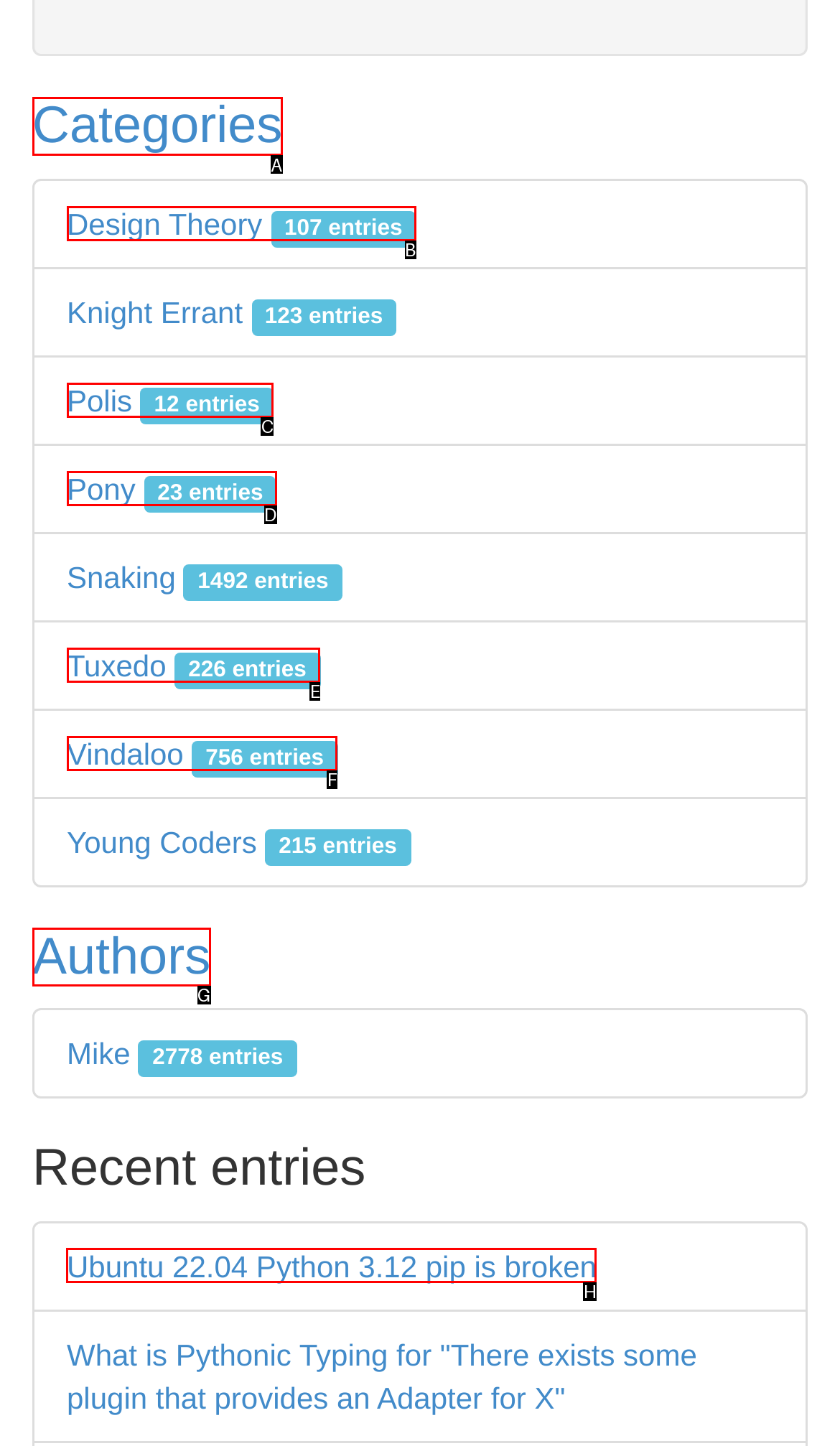Which option should be clicked to complete this task: Read about Ubuntu 22.04 Python 3.12 pip issue
Reply with the letter of the correct choice from the given choices.

H